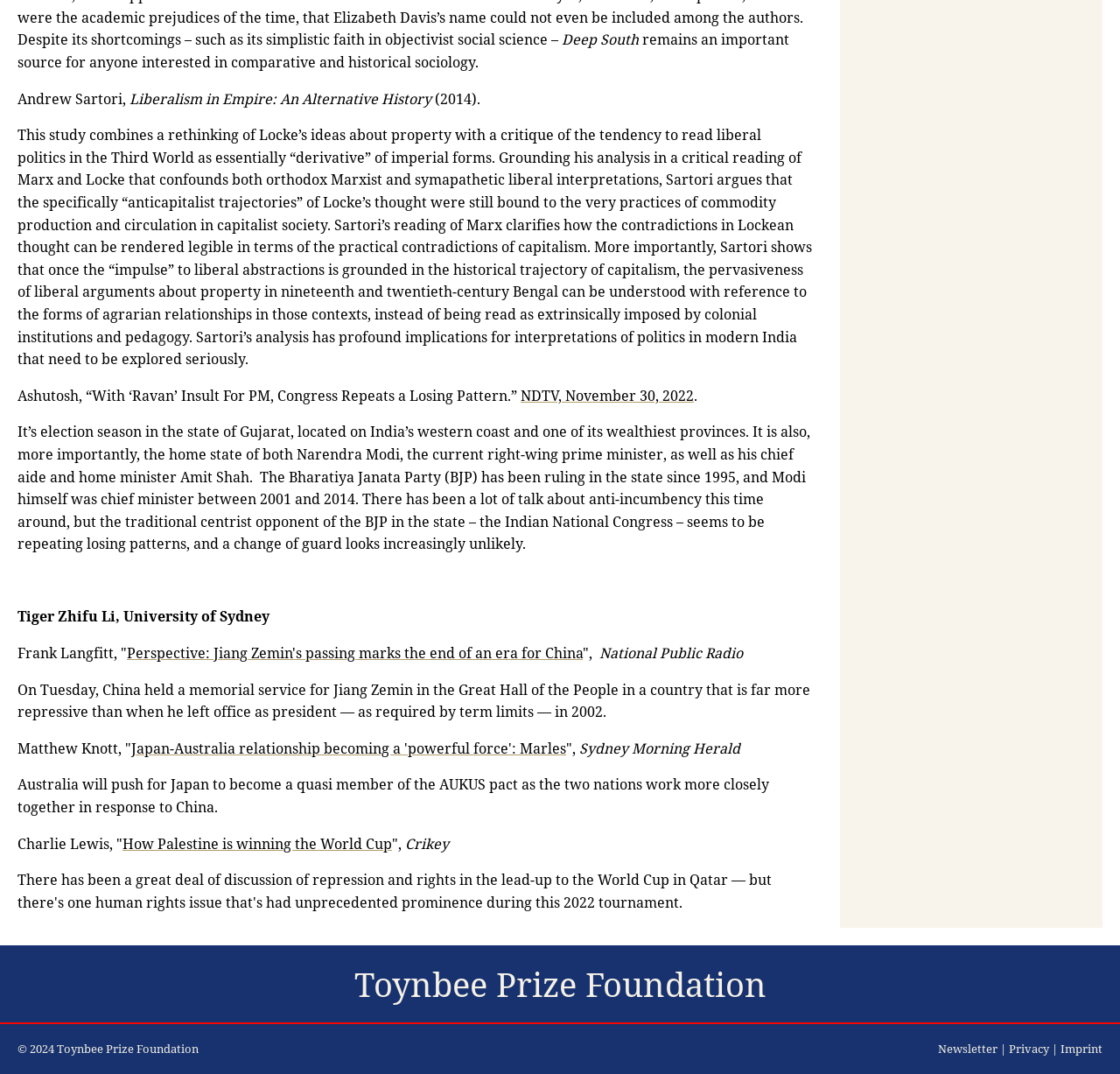Find and specify the bounding box coordinates that correspond to the clickable region for the instruction: "Visit the NDTV website".

[0.465, 0.359, 0.62, 0.377]